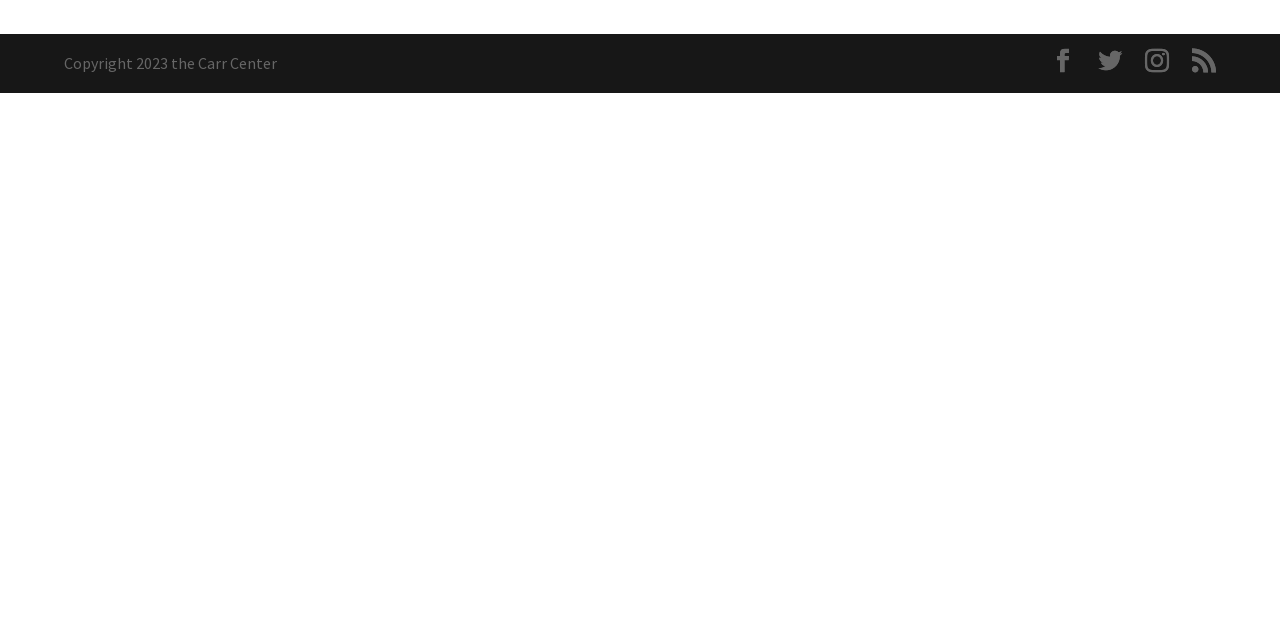Using the element description: "Service", determine the bounding box coordinates. The coordinates should be in the format [left, top, right, bottom], with values between 0 and 1.

None